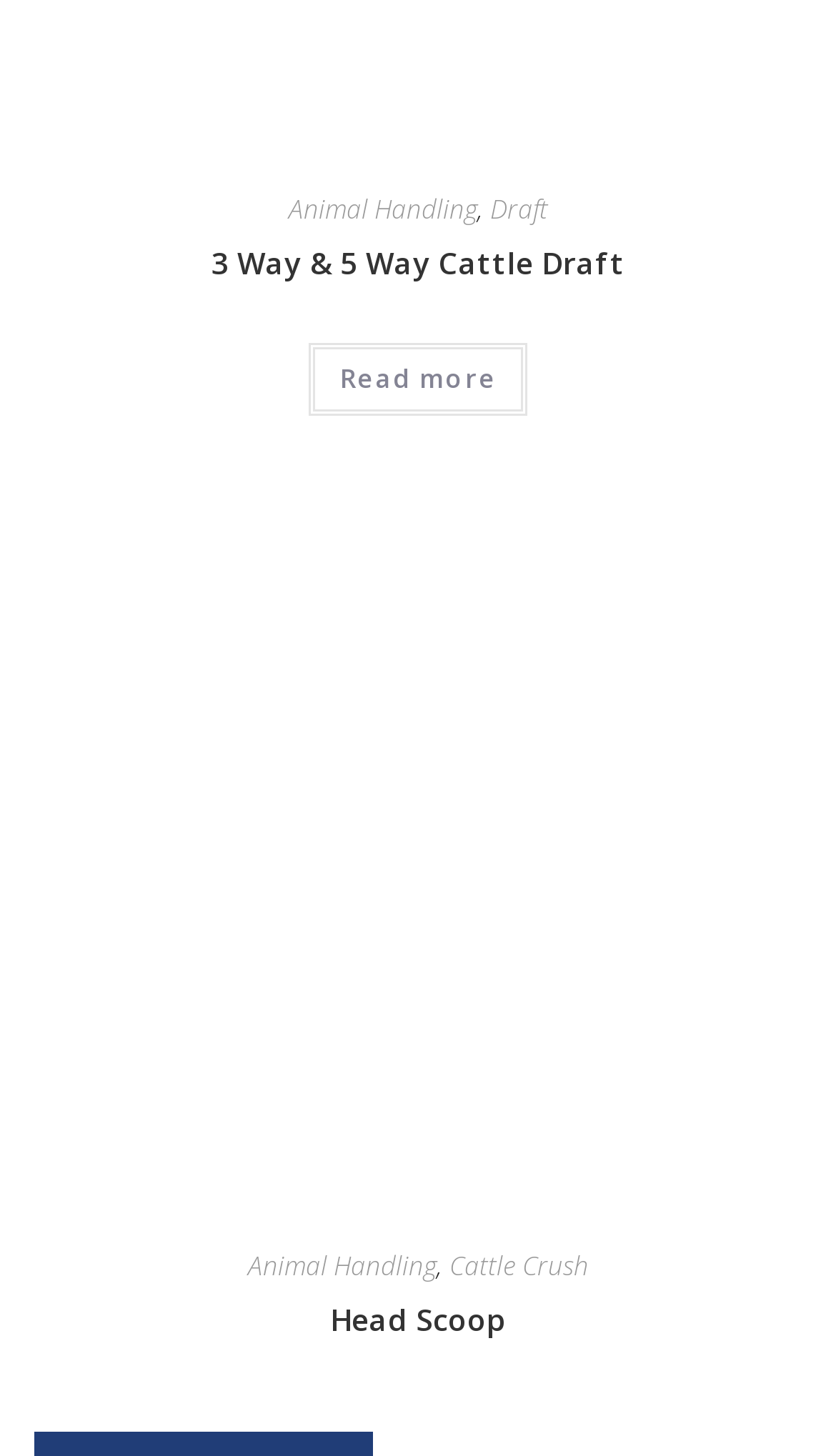Specify the bounding box coordinates of the element's region that should be clicked to achieve the following instruction: "View 'Head Scoop Head Scoop'". The bounding box coordinates consist of four float numbers between 0 and 1, in the format [left, top, right, bottom].

[0.04, 0.55, 0.96, 0.58]